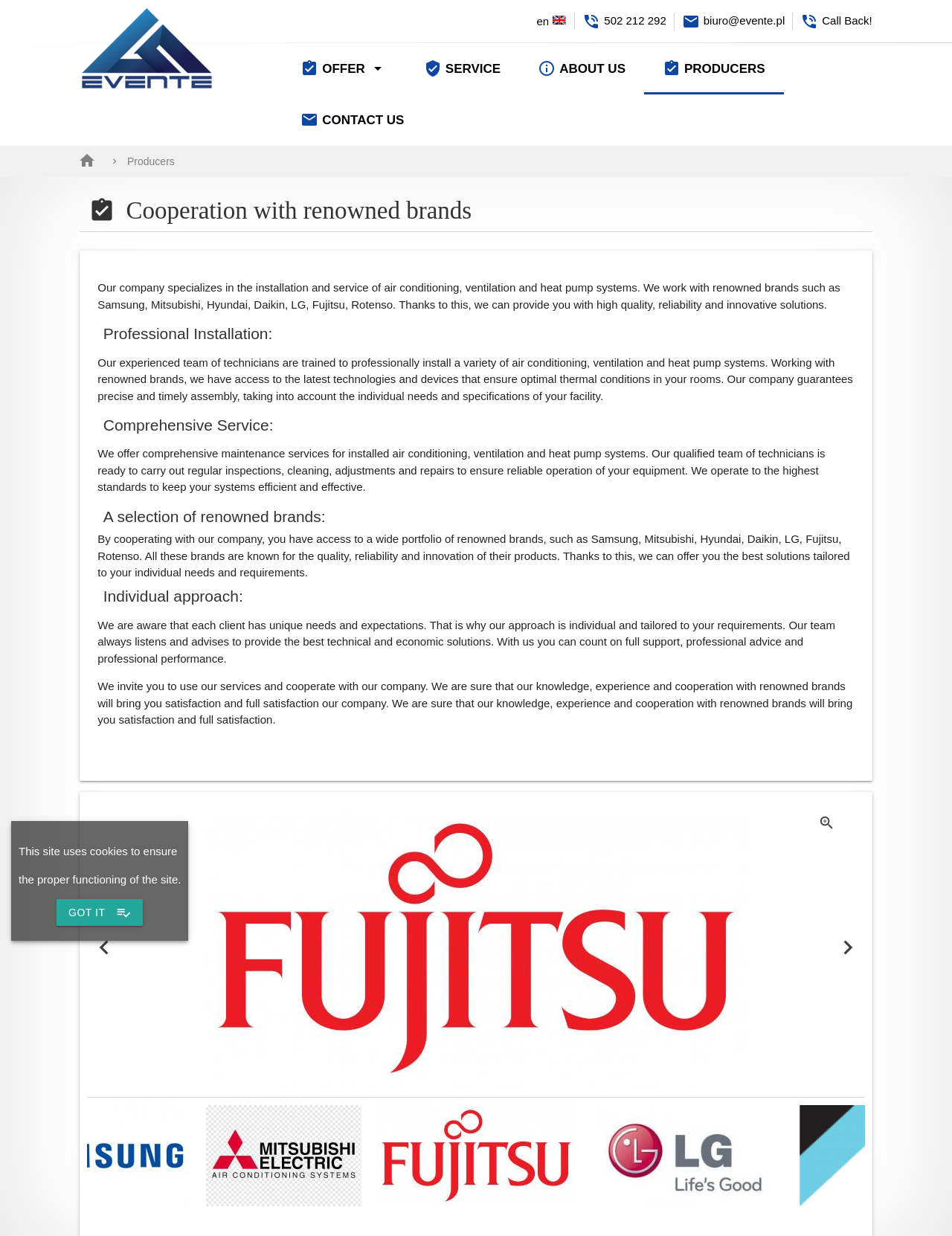Use one word or a short phrase to answer the question provided: 
What is the company's approach to clients?

Individual approach